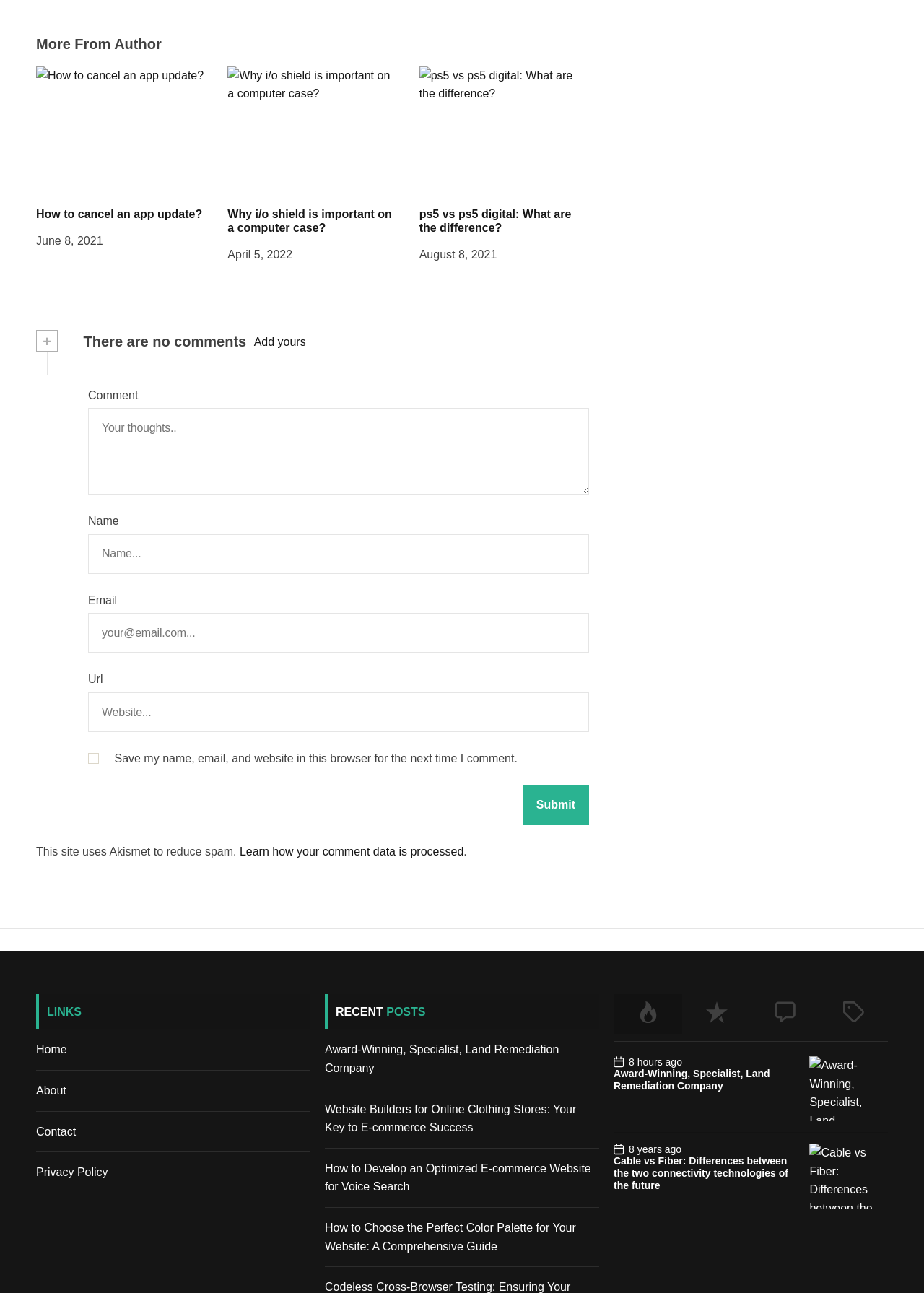Identify the bounding box coordinates of the area that should be clicked in order to complete the given instruction: "Click on the 'Home' link". The bounding box coordinates should be four float numbers between 0 and 1, i.e., [left, top, right, bottom].

None